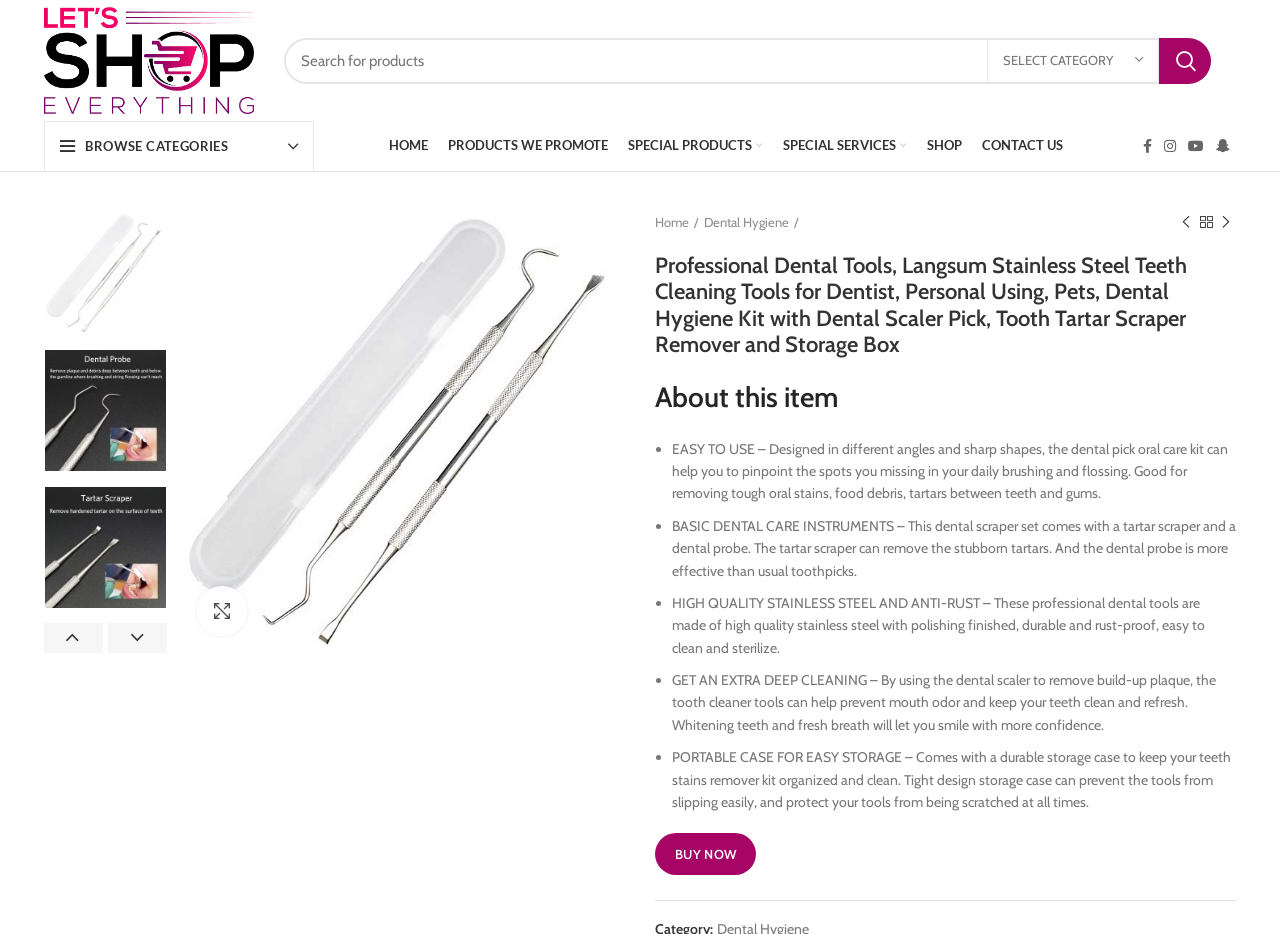Please determine the bounding box coordinates of the element to click in order to execute the following instruction: "Click on Facebook social link". The coordinates should be four float numbers between 0 and 1, specified as [left, top, right, bottom].

[0.888, 0.142, 0.905, 0.17]